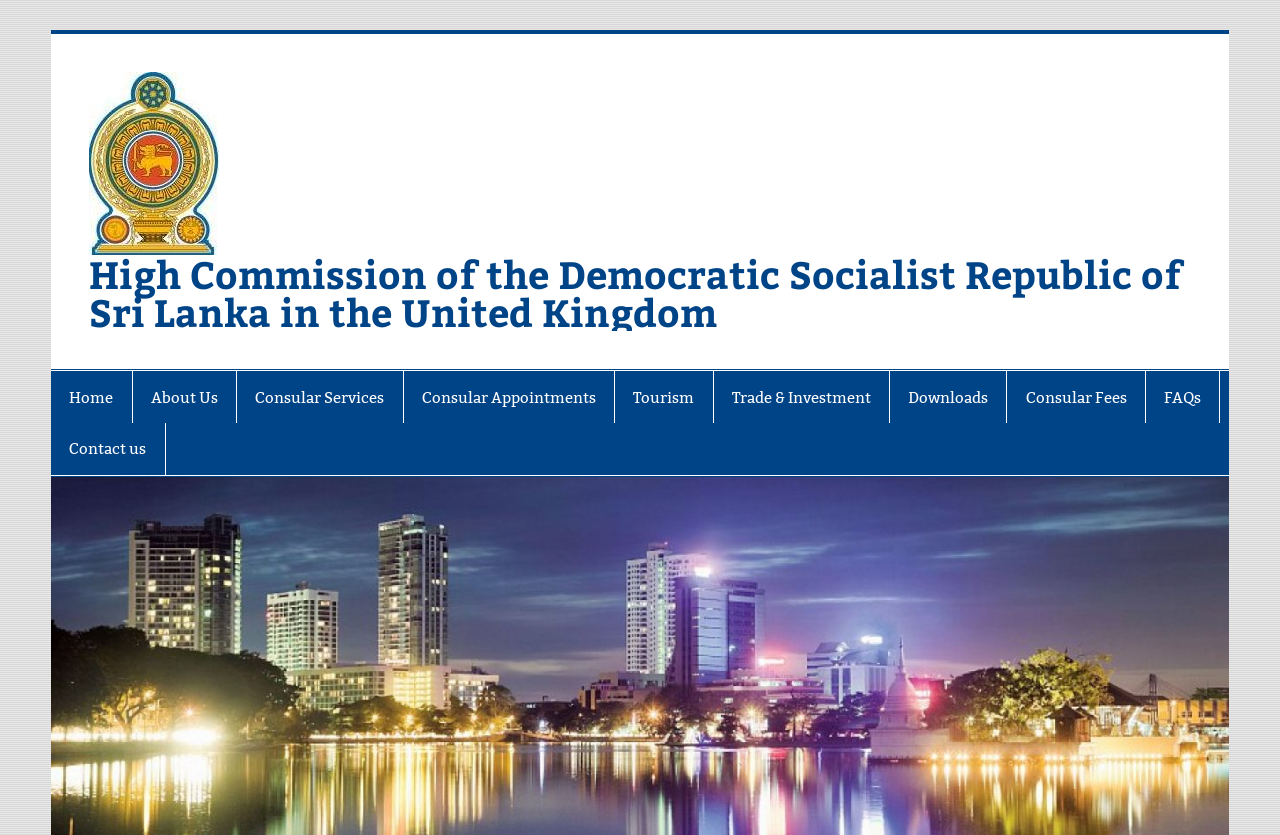Please identify the bounding box coordinates of the element on the webpage that should be clicked to follow this instruction: "Access 'Consular Services'". The bounding box coordinates should be given as four float numbers between 0 and 1, formatted as [left, top, right, bottom].

[0.185, 0.445, 0.315, 0.507]